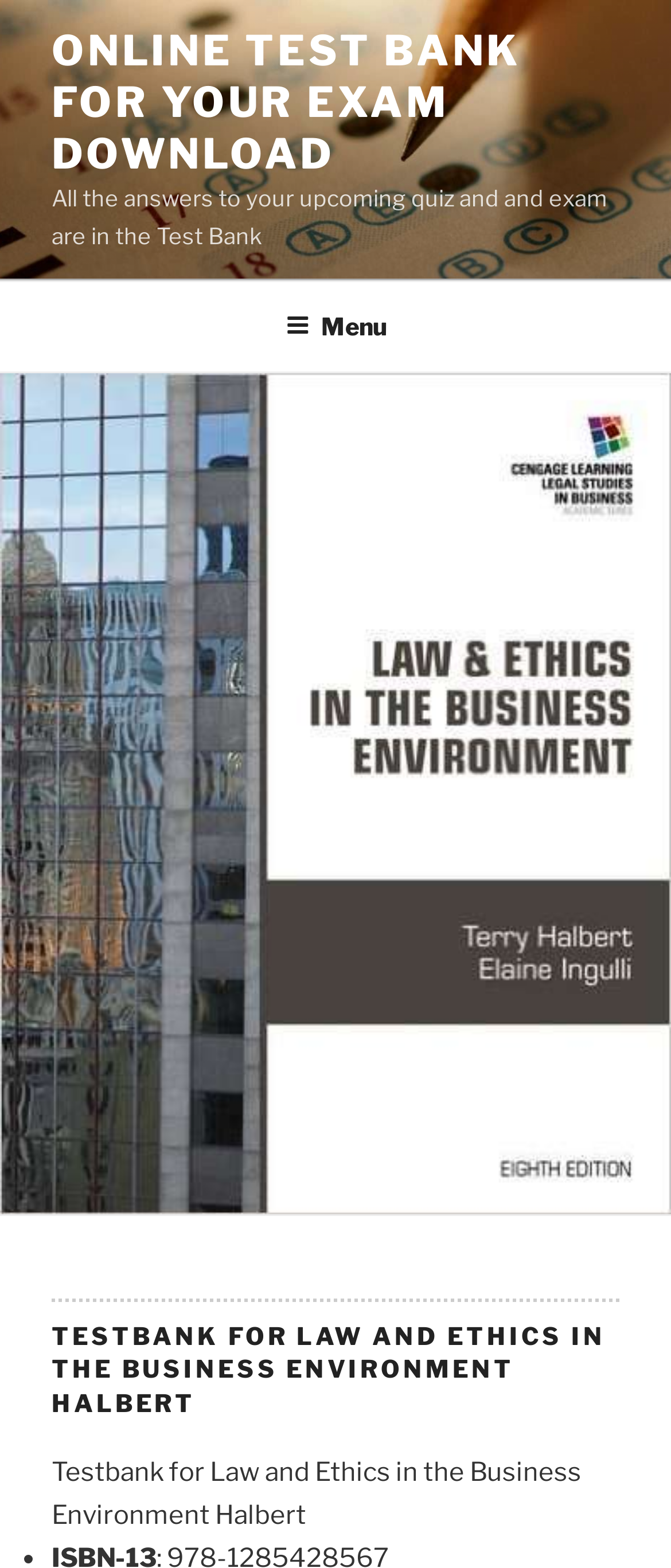What is the name of the test bank?
Respond to the question with a single word or phrase according to the image.

Law and Ethics in the Business Environment Halbert